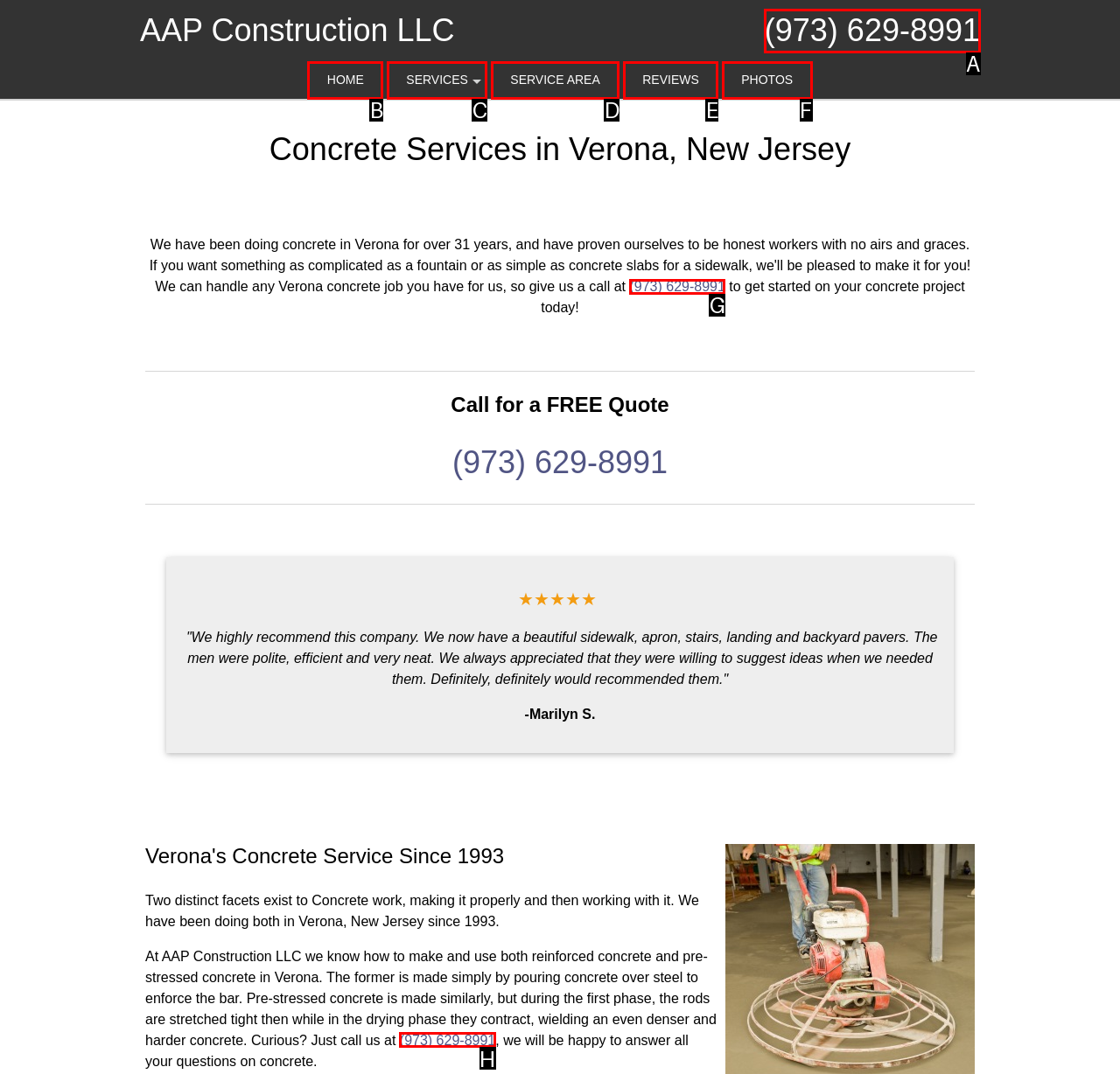Determine which HTML element best suits the description: Home. Reply with the letter of the matching option.

B